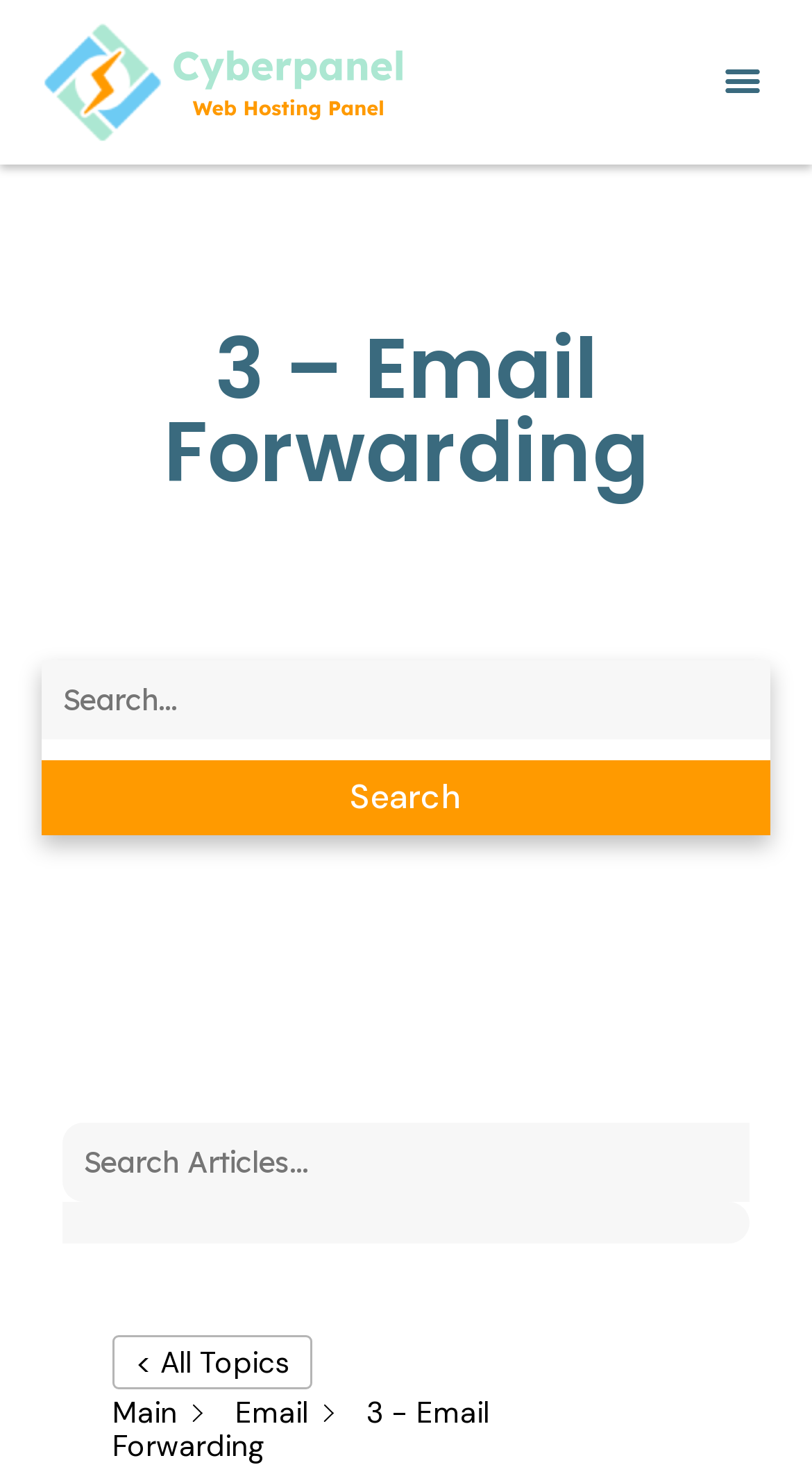Please extract the title of the webpage.

3 – Email Forwarding